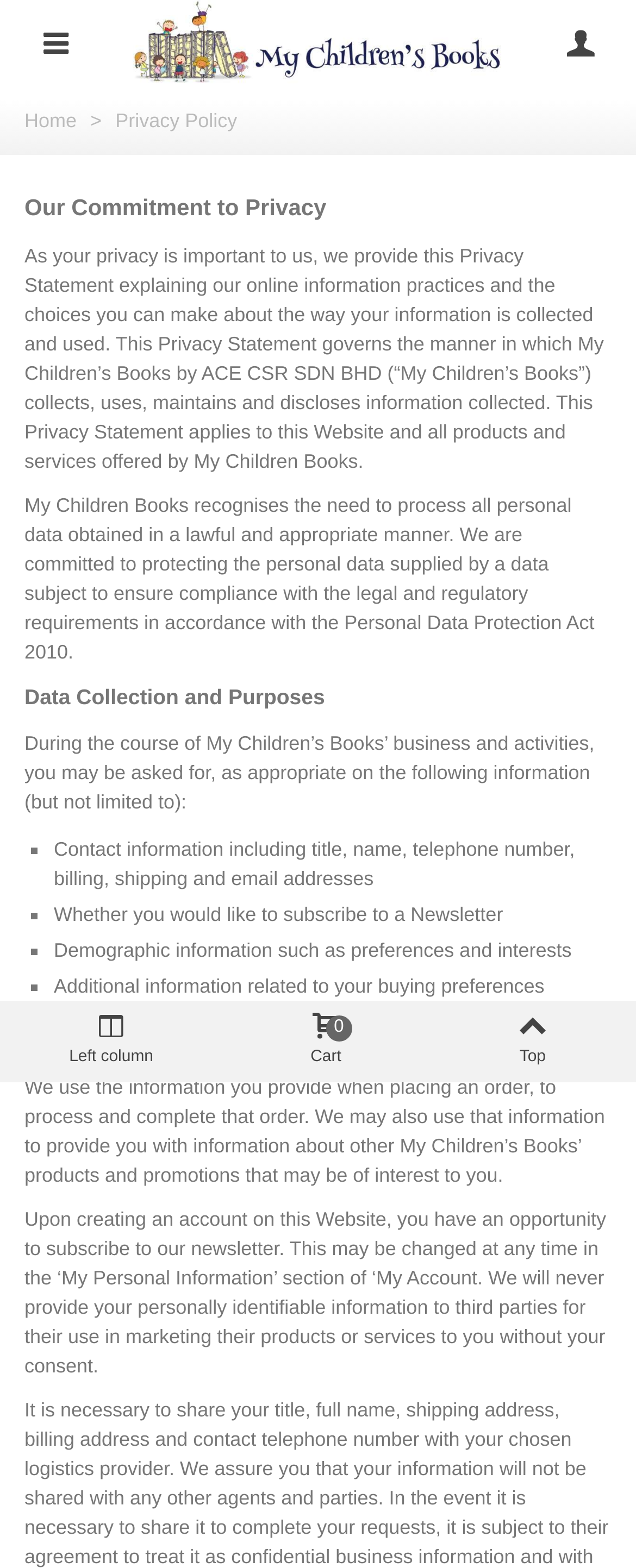Deliver a detailed narrative of the webpage's visual and textual elements.

The webpage is about the privacy policy of "My Children's Books". At the top, there is a navigation bar with links to "Home" and "Privacy Policy", accompanied by a greater-than symbol (>). On the top-right corner, there are two icons, one for a menu and another for a cart with zero items.

Below the navigation bar, there is a heading "Our Commitment to Privacy" followed by a paragraph explaining the importance of privacy and the purpose of the privacy statement. This is followed by another paragraph detailing the company's commitment to protecting personal data.

The next section is headed "Data Collection and Purposes", which explains the types of information collected by the company, including contact information, subscription preferences, demographic information, and buying preferences. This information is presented in a list format with bullet points.

The following section, "How We Use Information", explains how the collected information is used, including processing orders and providing information about other products and promotions. There is also a mention of the option to subscribe to a newsletter, which can be changed in the "My Personal Information" section of "My Account".

On the left side of the page, there is a column with a link to the left column, and on the top-right corner, there is a cart icon with zero items.